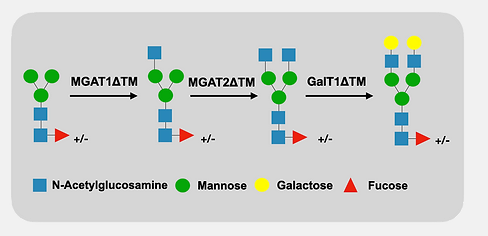Generate a detailed caption that encompasses all aspects of the image.

This diagram illustrates the key enzymatic reactions involved in the process of in vitro glycoengineering (IVGE). The image delineates the sequential enzymatic steps facilitated by the glycosyltransferases, specifically MGAT1ΔTM, MGAT2ΔTM, and GalT1ΔTM. 

Each colored symbol represents different glycan components: 
- N-Acetylglucosamine is indicated by blue squares, 
- Mannose by green circles, 
- Galactose by yellow circles, 
- Fucose by red triangles.

The arrows indicate the transformations and potential modifications (+/-) that each enzyme can enact on the glycan structures. This visual serves to explain how enzymes are utilized to manipulate glycosylation patterns for biopharmaceutical applications, underscoring the technology’s potential to enhance the efficacy and safety of glycoproteins.